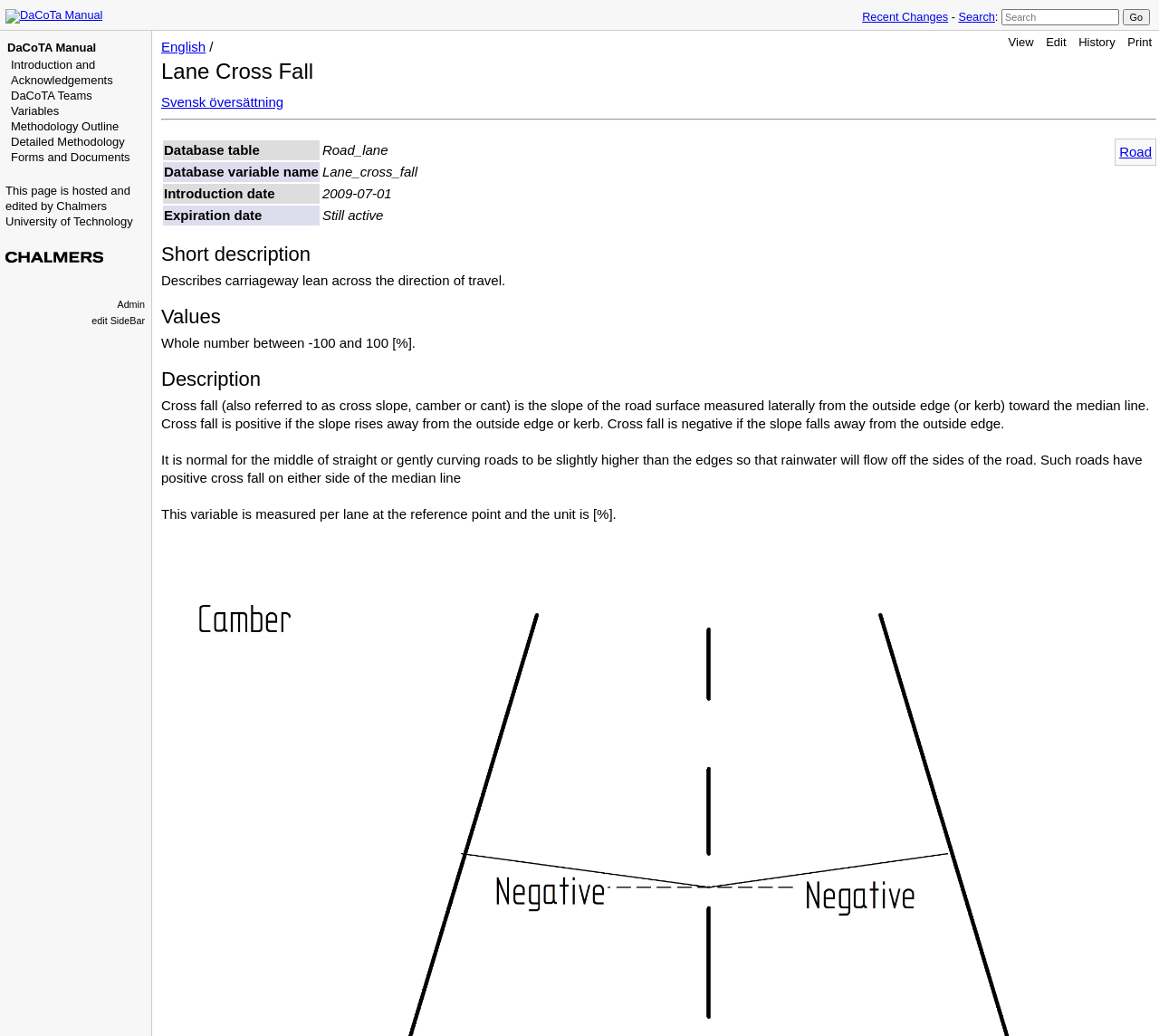Locate the bounding box coordinates of the element that should be clicked to execute the following instruction: "View recent changes".

[0.744, 0.01, 0.818, 0.023]